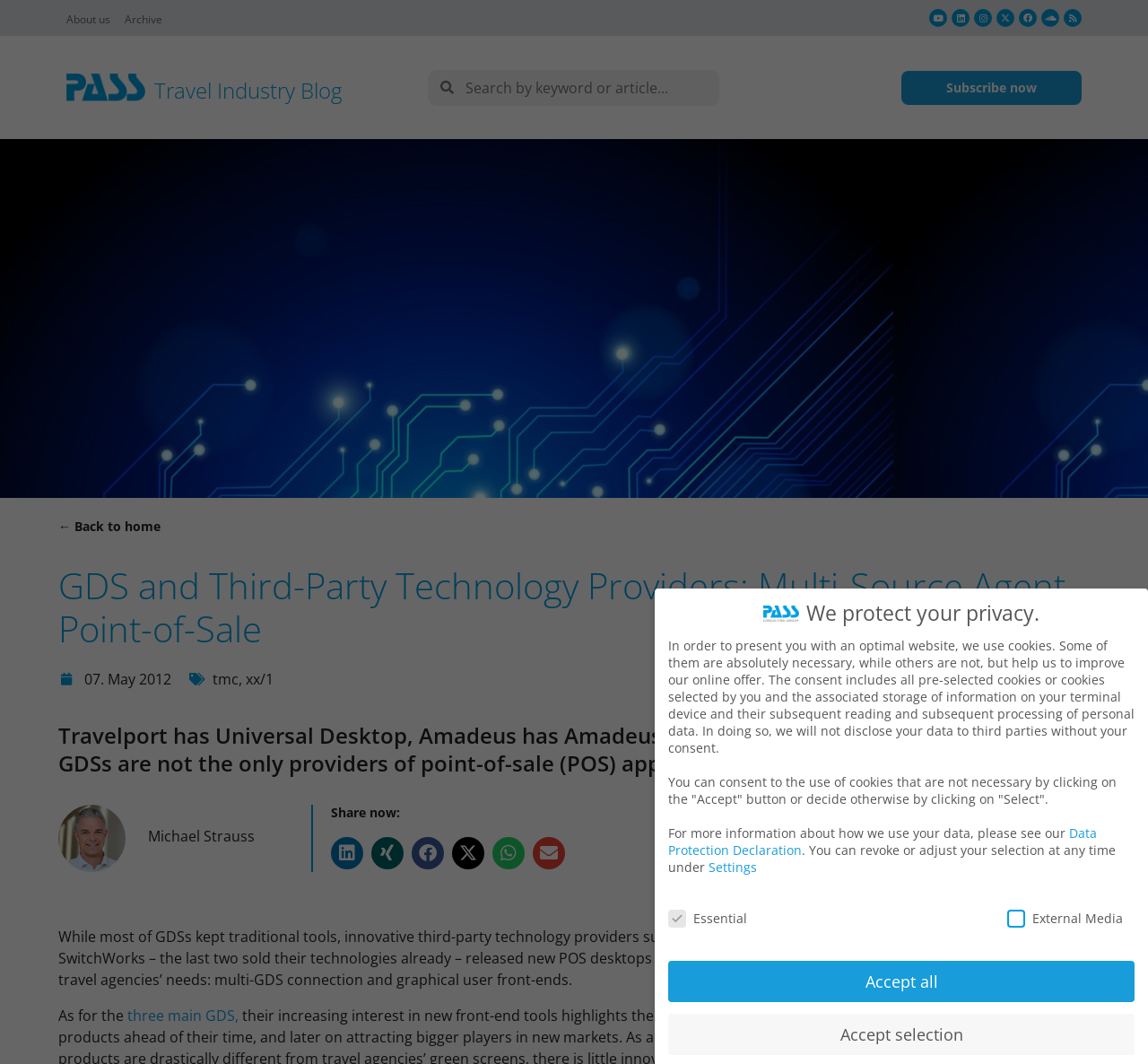Determine the bounding box coordinates of the section to be clicked to follow the instruction: "Subscribe now". The coordinates should be given as four float numbers between 0 and 1, formatted as [left, top, right, bottom].

[0.785, 0.066, 0.942, 0.098]